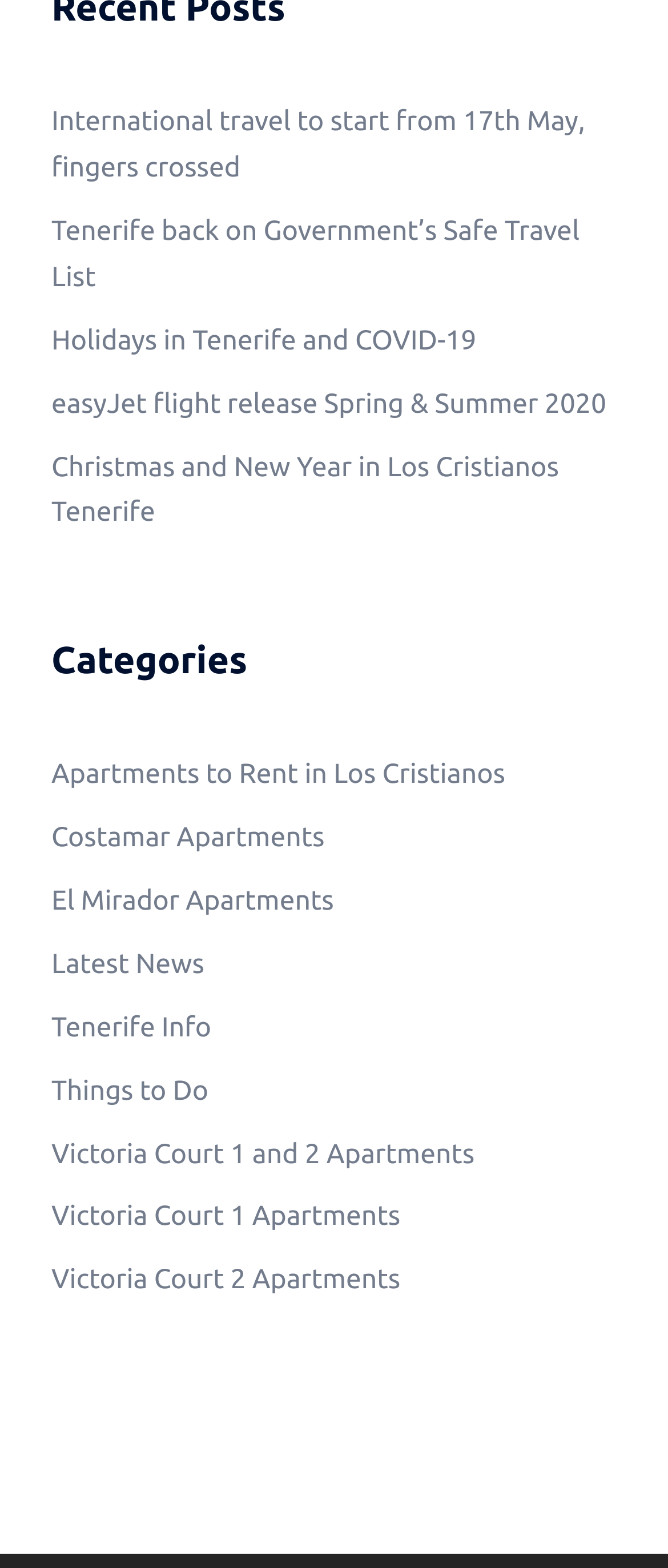Is Tenerife a location?
Please provide a comprehensive answer based on the contents of the image.

The webpage has multiple links mentioning Tenerife, such as 'Tenerife back on Government’s Safe Travel List', 'Holidays in Tenerife and COVID-19', and 'Tenerife Info', which suggests that Tenerife is a location.